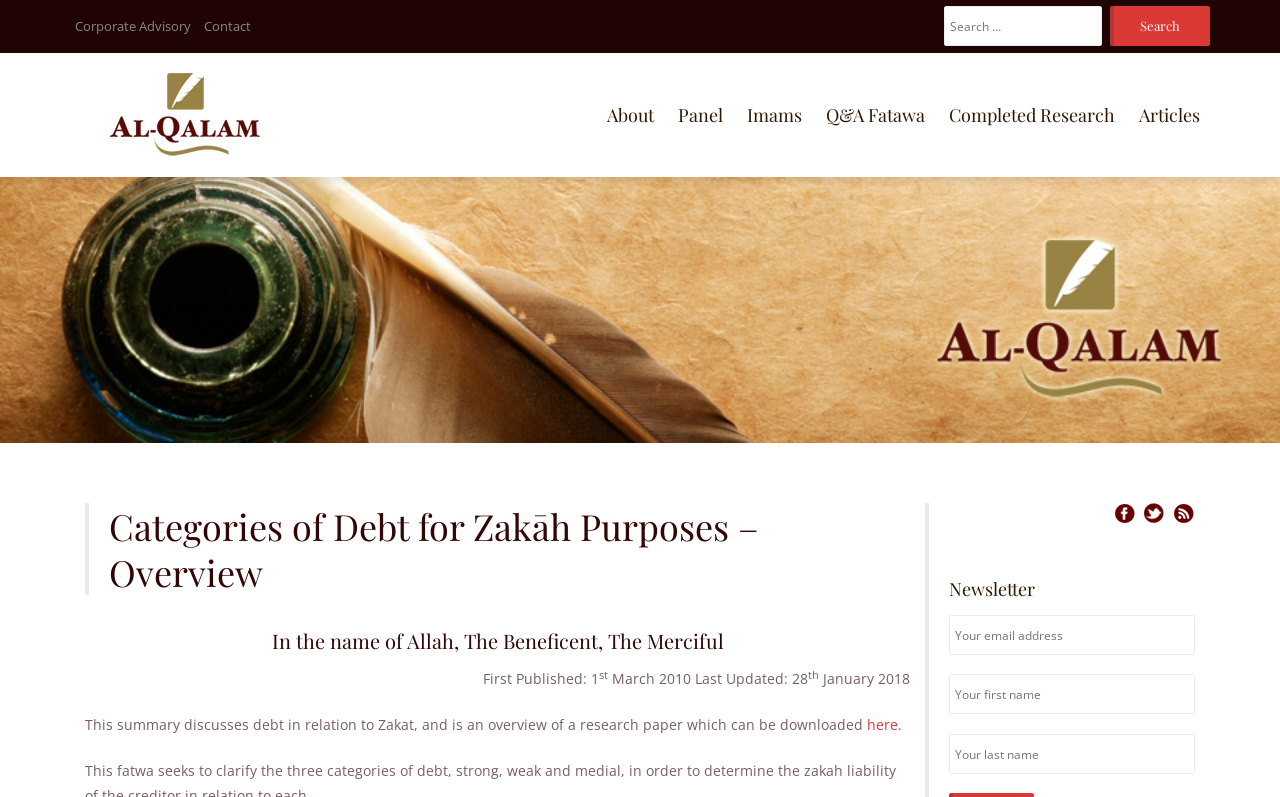How many textboxes are there in the newsletter section?
Relying on the image, give a concise answer in one word or a brief phrase.

3